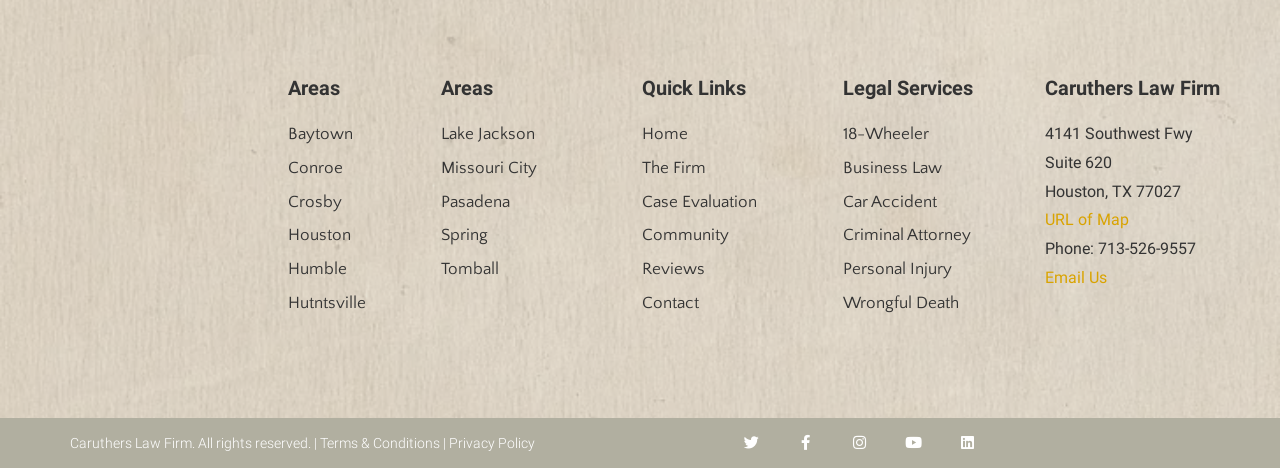Using the given element description, provide the bounding box coordinates (top-left x, top-left y, bottom-right x, bottom-right y) for the corresponding UI element in the screenshot: Kanz Al-Qadisiyah Building, 3rd Floor.

None